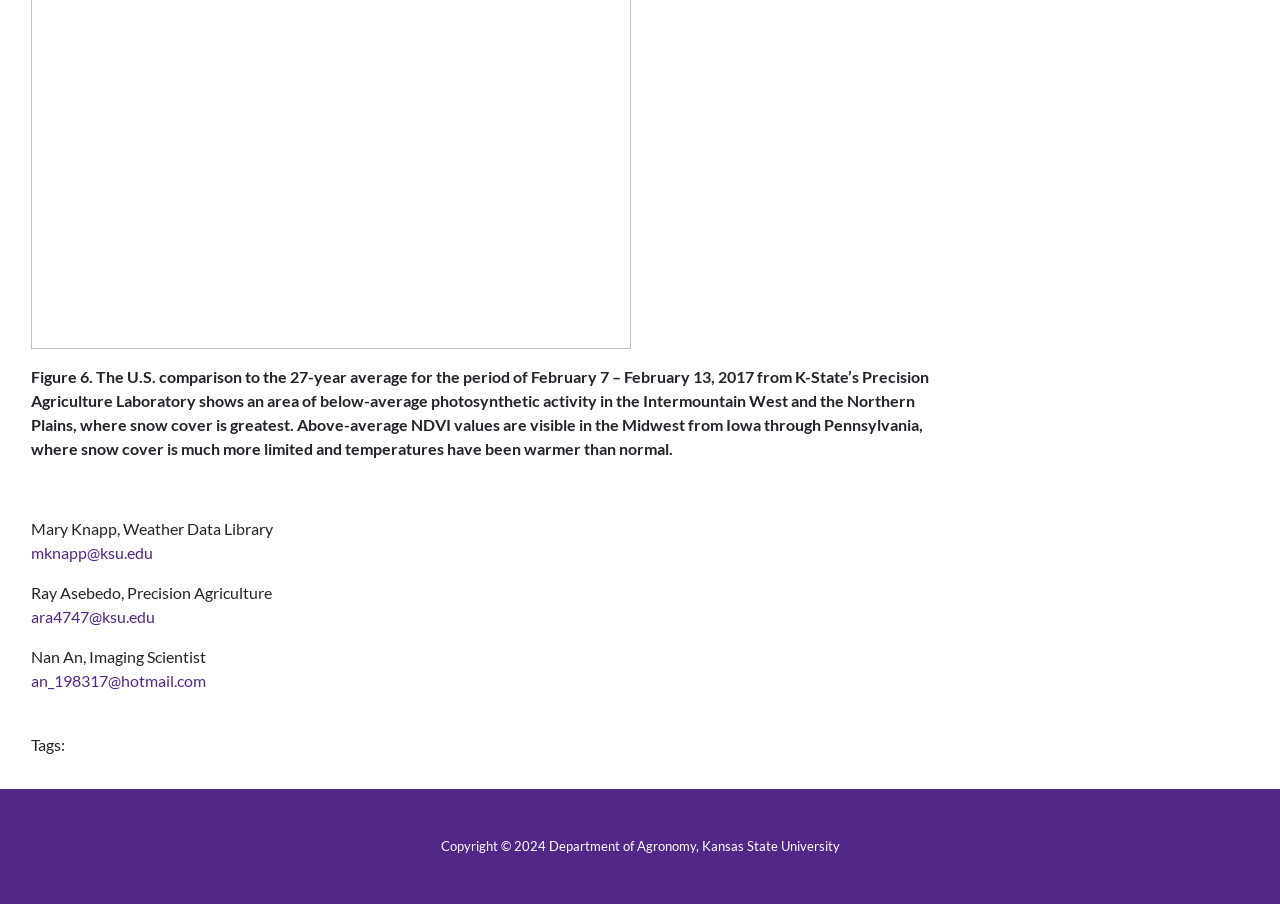What is the period of time mentioned in the figure description?
Based on the image content, provide your answer in one word or a short phrase.

February 7 – February 13, 2017